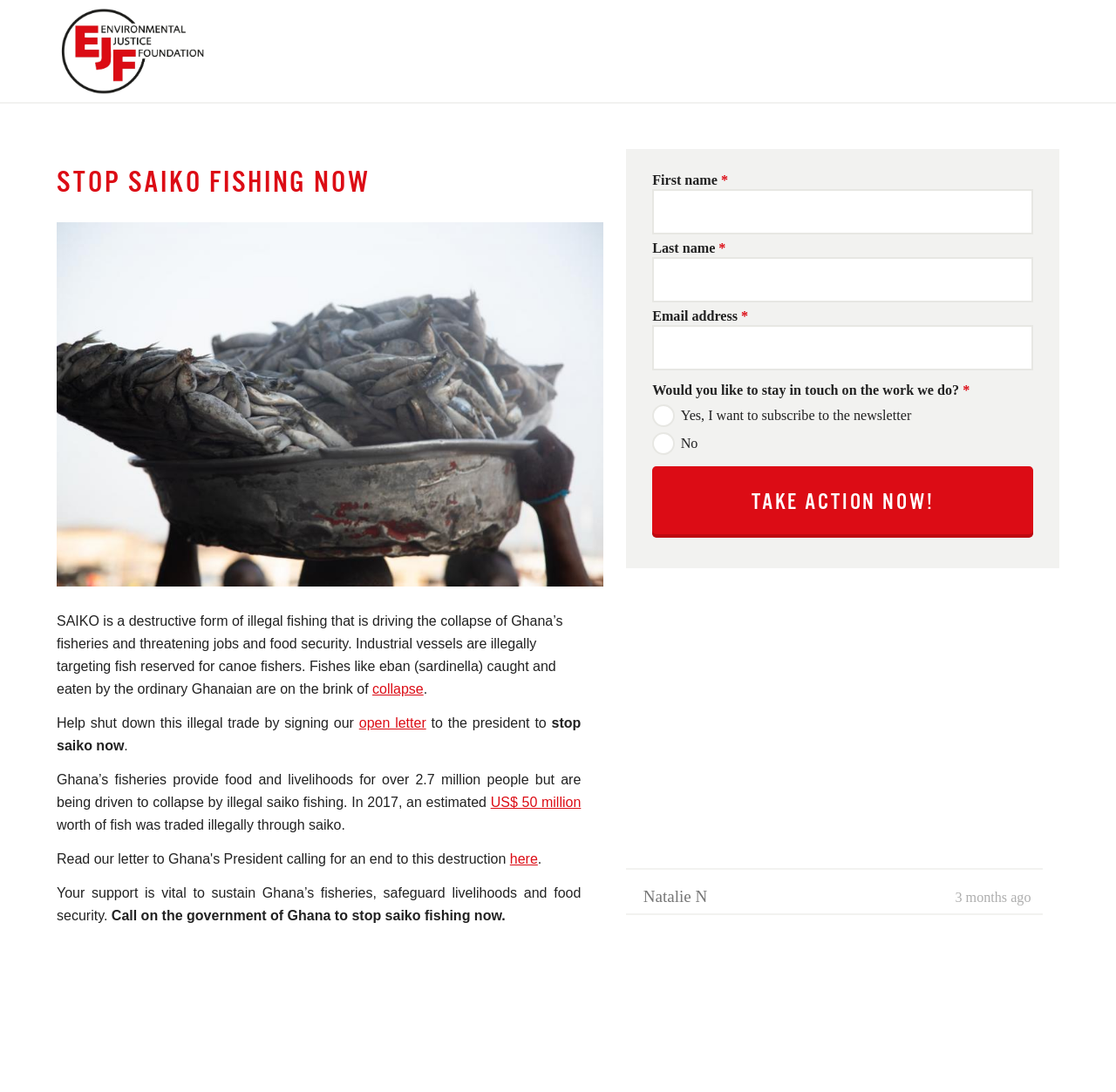Identify the primary heading of the webpage and provide its text.

STOP SAIKO FISHING NOW